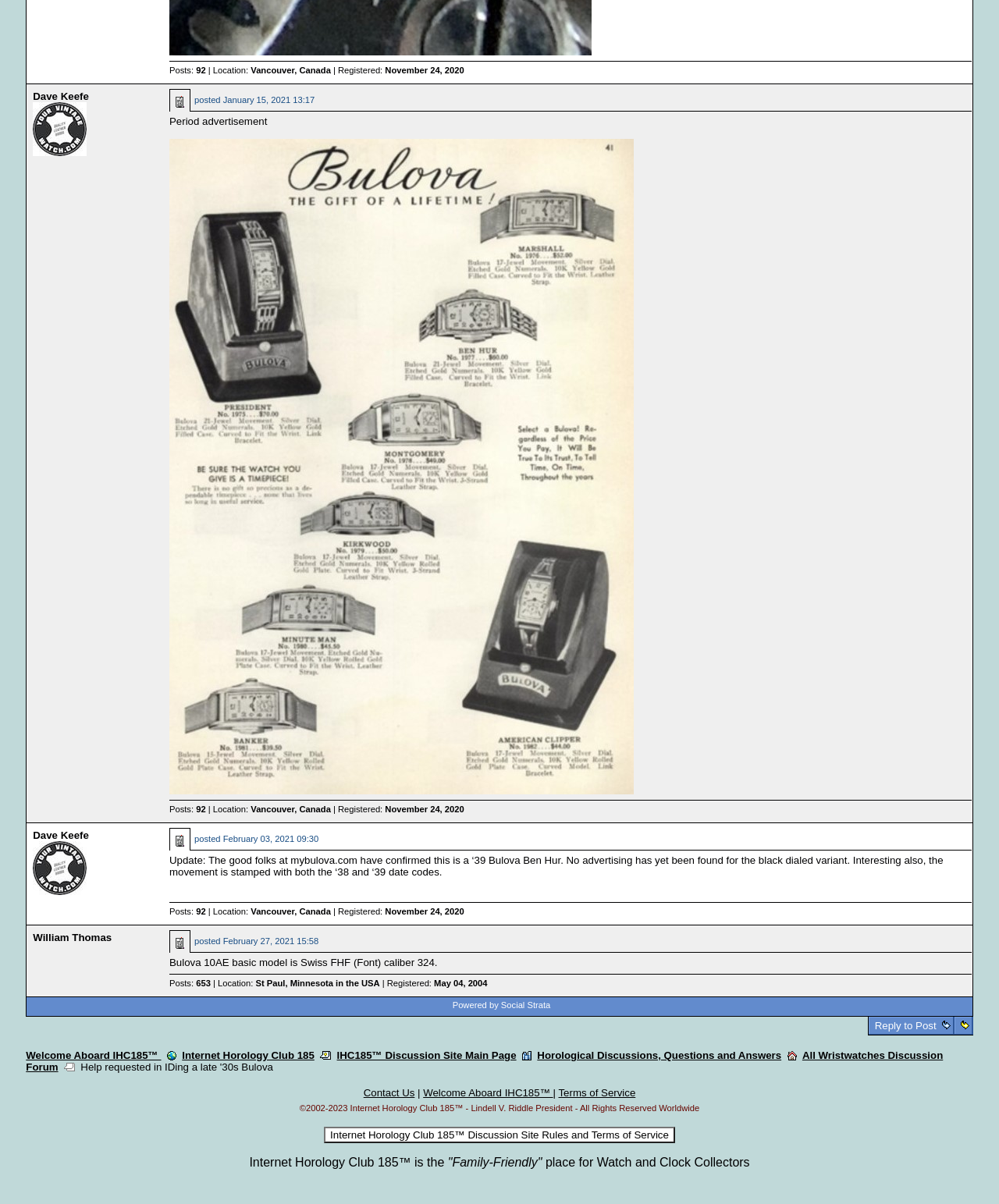What is the location of Dave Keefe?
Provide a well-explained and detailed answer to the question.

I found the location of Dave Keefe by looking at the table cell that contains his name and picture, and then reading the text that says 'Location: Vancouver, Canada'.